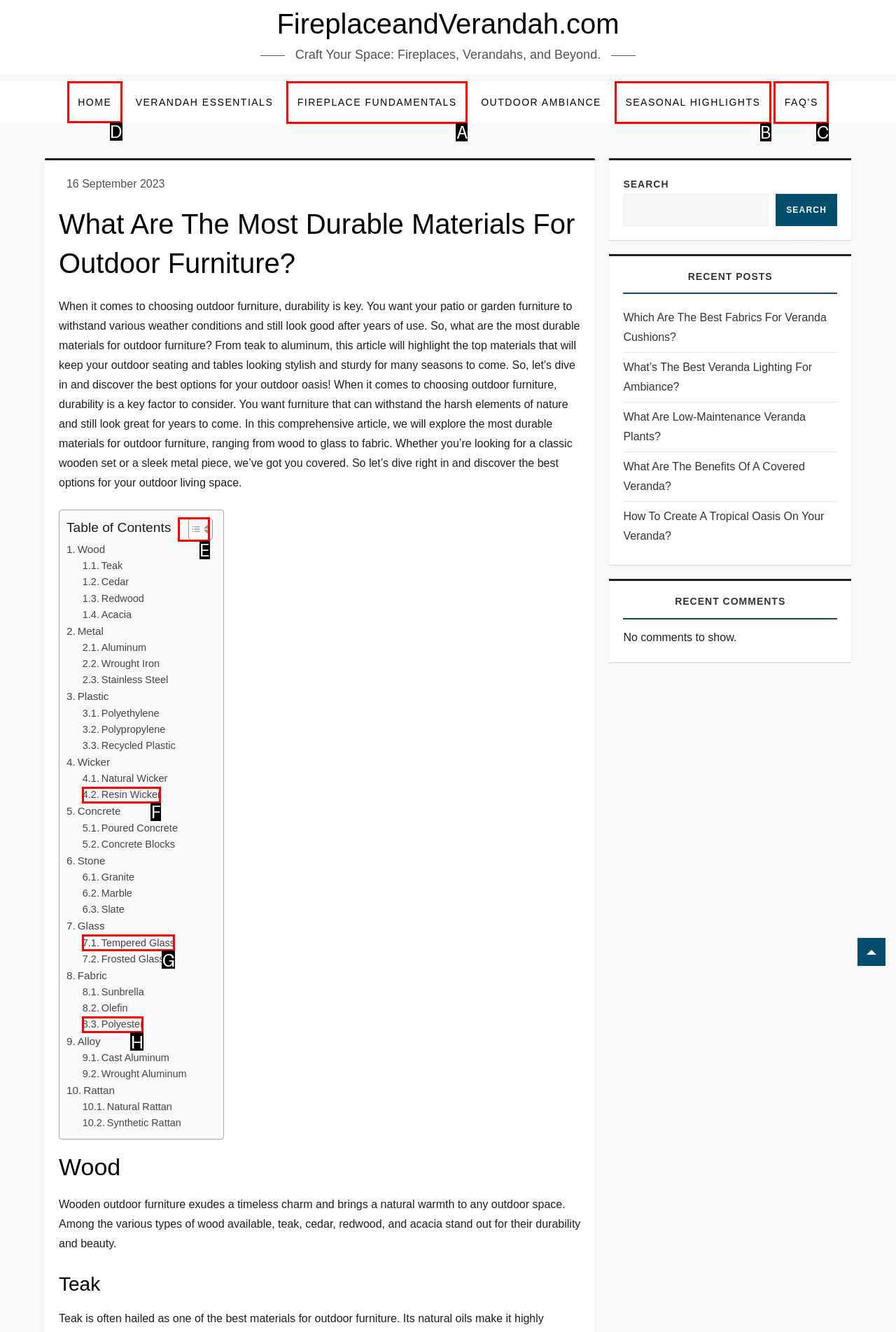Identify the HTML element to click to fulfill this task: Click on the 'HOME' link
Answer with the letter from the given choices.

D